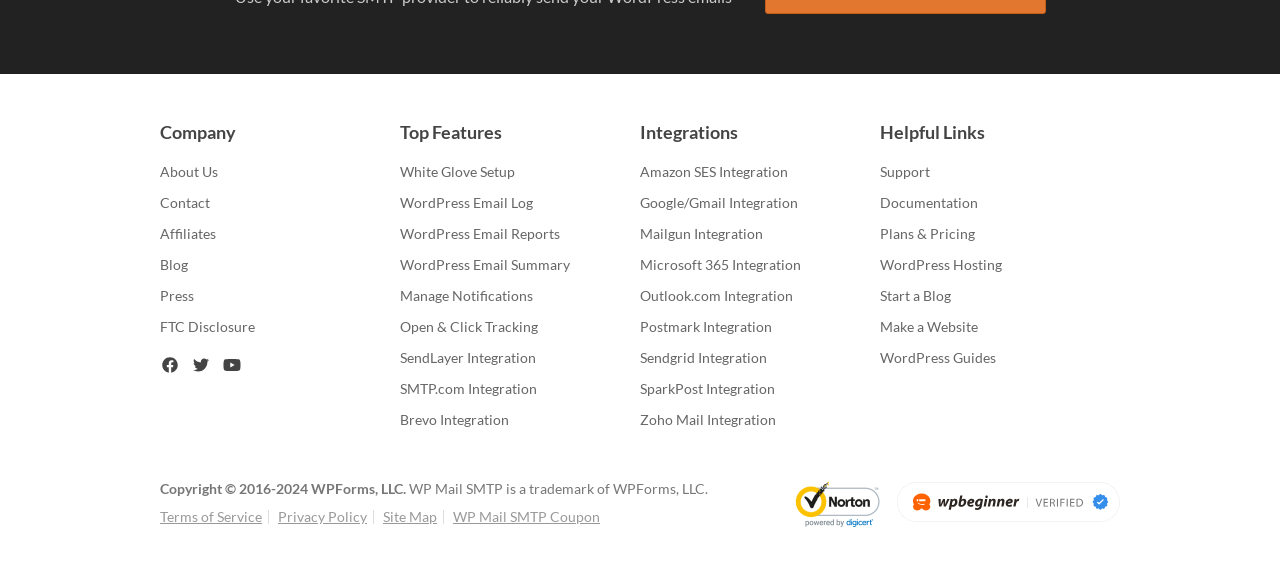What is the copyright information at the bottom of the page?
Please describe in detail the information shown in the image to answer the question.

The copyright information is displayed at the bottom of the page, stating that the content is copyrighted by WPForms, LLC. from 2016 to 2024, indicating that it is meant to provide copyright information and protect the intellectual property of the company.